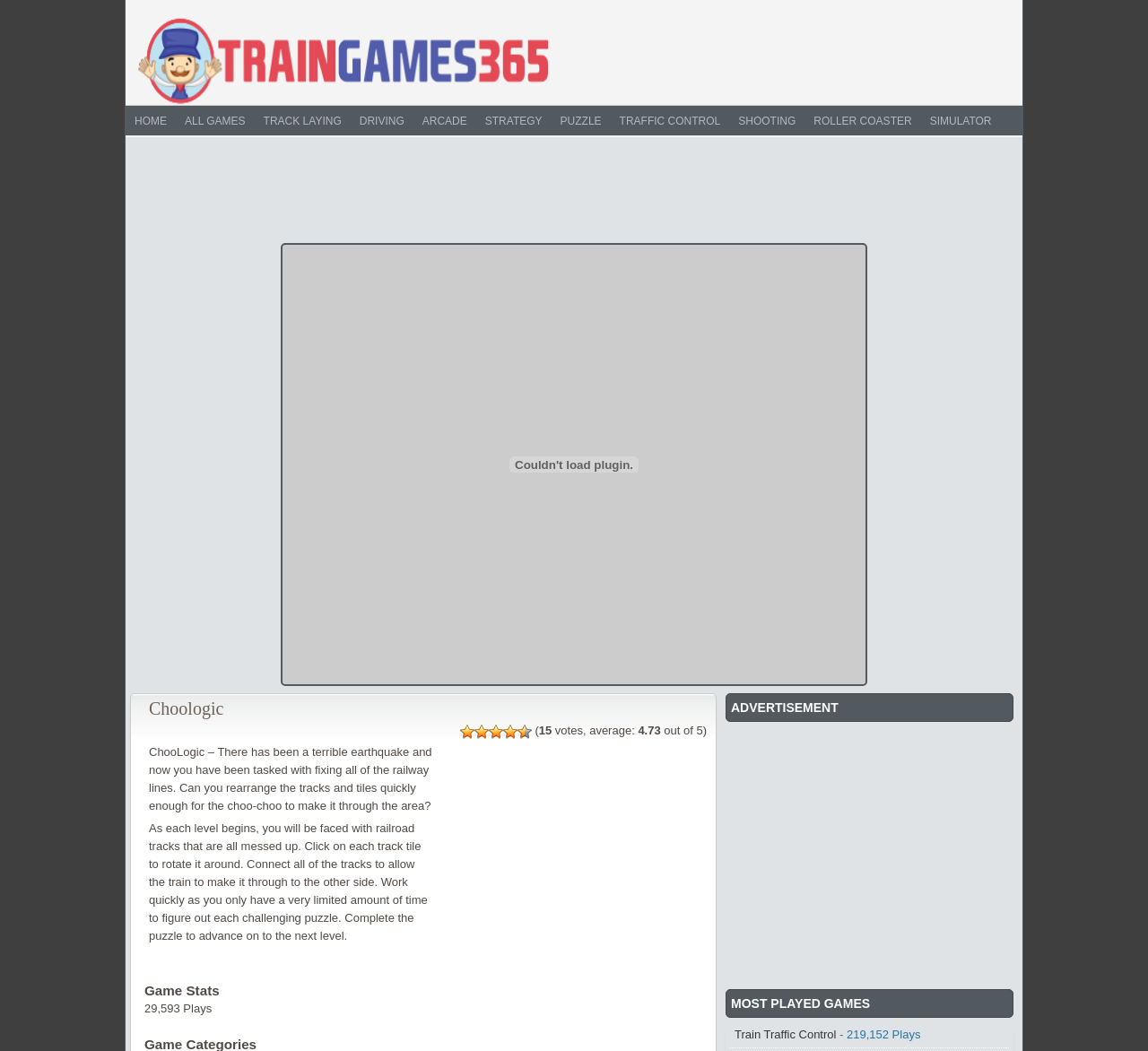Pinpoint the bounding box coordinates of the element to be clicked to execute the instruction: "Click on the ALL GAMES link".

[0.153, 0.101, 0.222, 0.129]